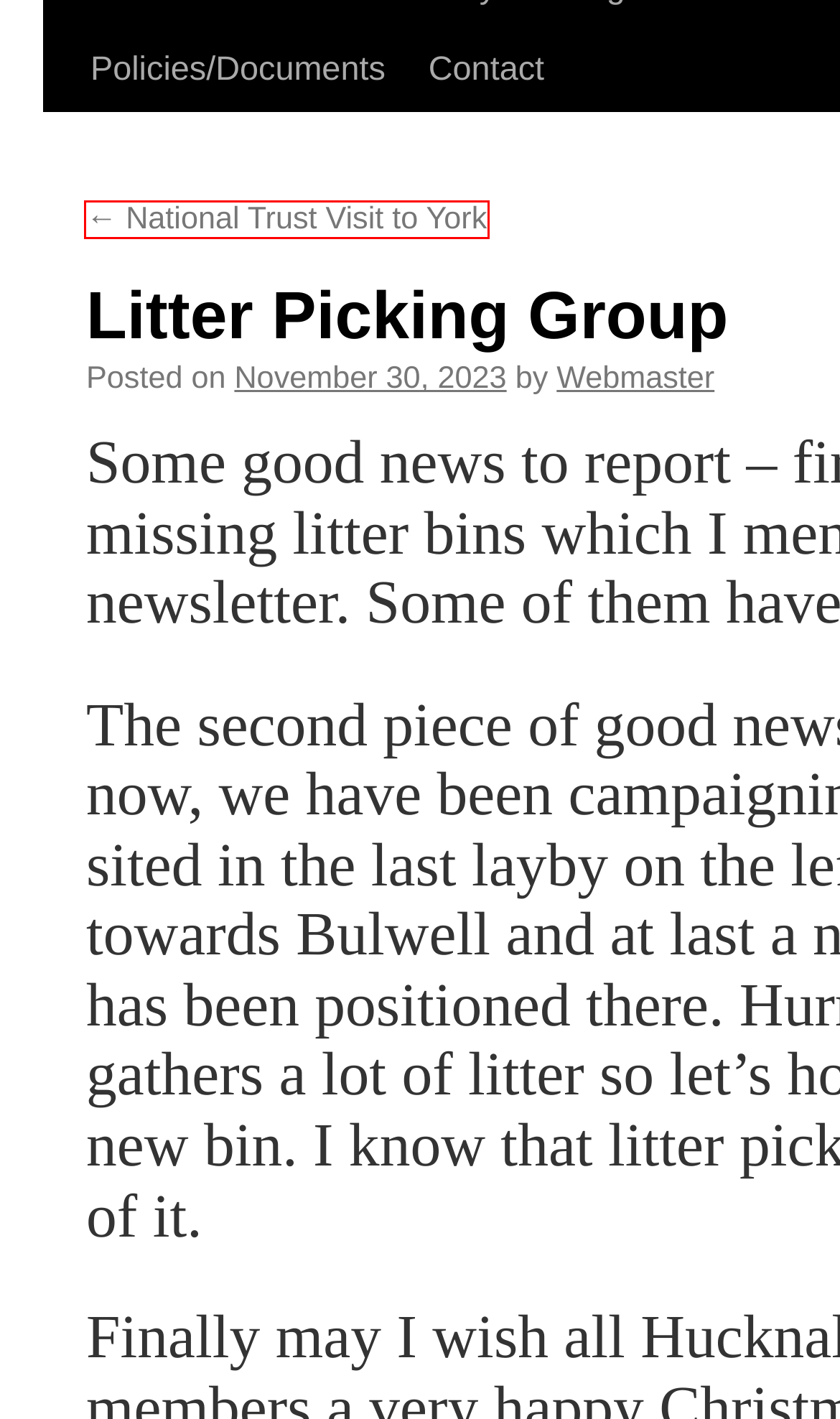Examine the screenshot of a webpage with a red rectangle bounding box. Select the most accurate webpage description that matches the new webpage after clicking the element within the bounding box. Here are the candidates:
A. Wine Appreciation | Hucknall and District U3A
B. Webmaster | Hucknall and District U3A
C. Table Games | Hucknall and District U3A
D. Committee | Hucknall and District U3A
E. New Groups | Hucknall and District U3A
F. National Trust Visit to York | Hucknall and District U3A
G. Film and Culture Club | Hucknall and District U3A
H. Ukulele for Fun | Hucknall and District U3A

F